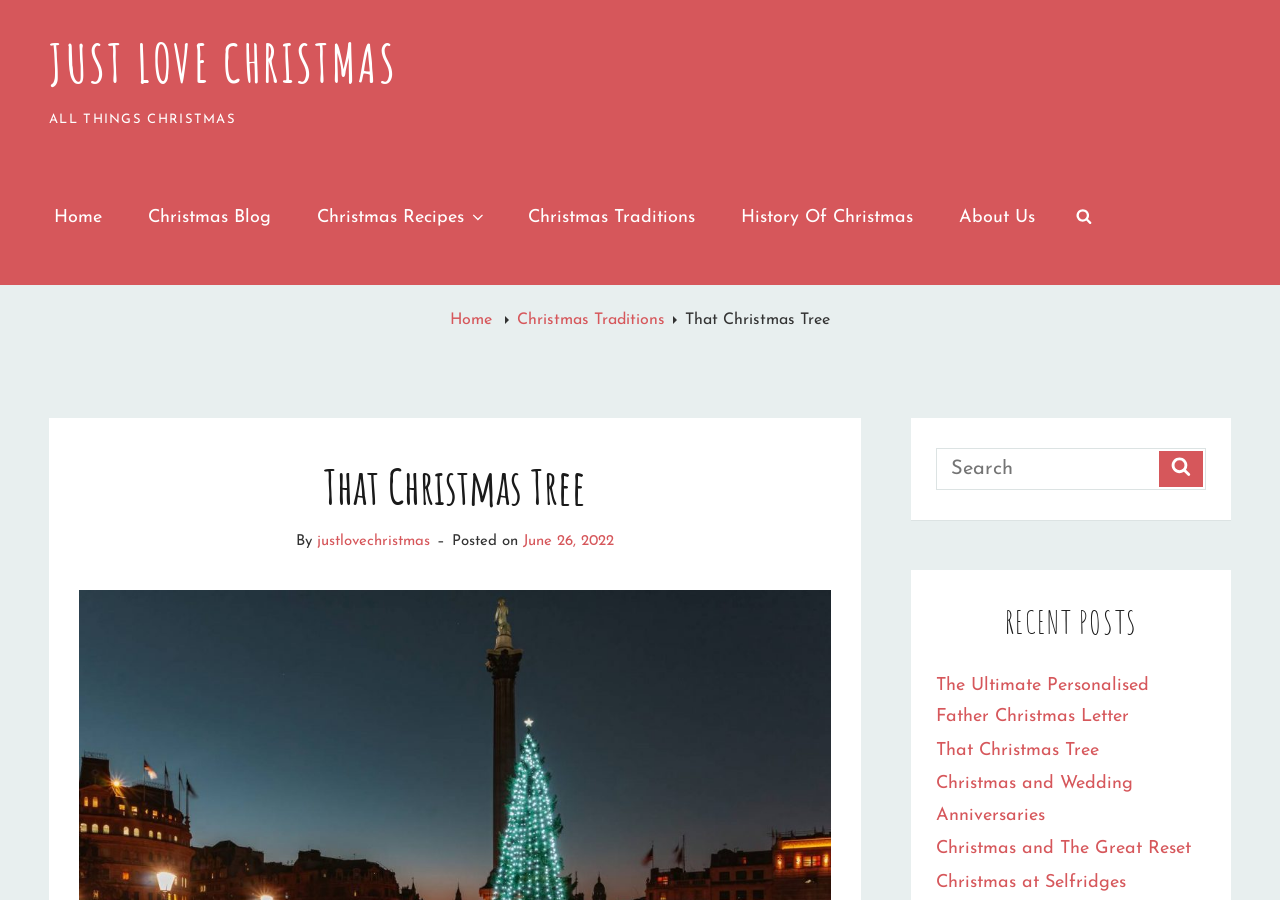Please find the bounding box coordinates of the section that needs to be clicked to achieve this instruction: "View 'RECENT POSTS'".

[0.732, 0.666, 0.942, 0.716]